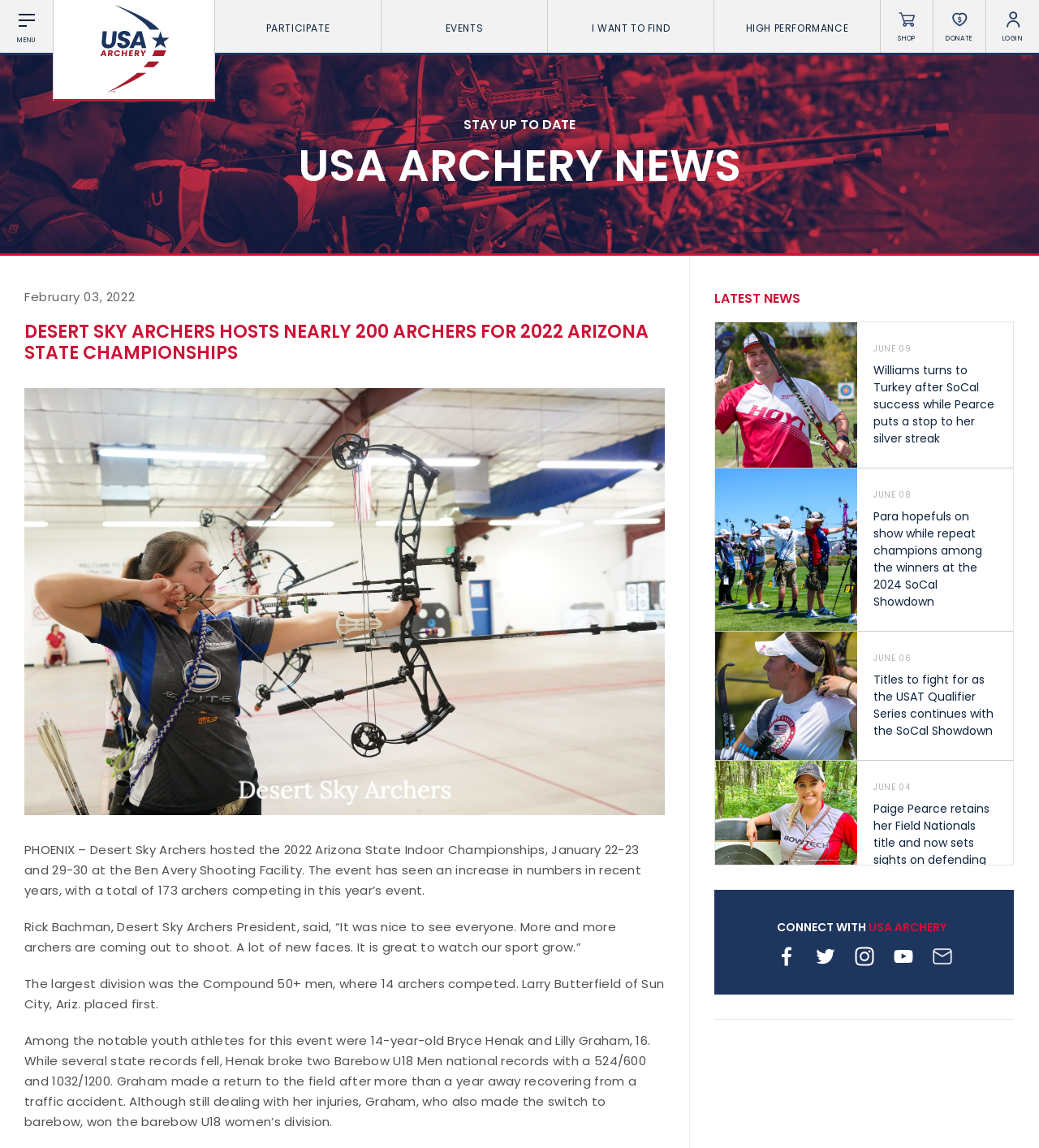Identify the bounding box coordinates of the part that should be clicked to carry out this instruction: "Visit the SHOP".

[0.848, 0.0, 0.898, 0.046]